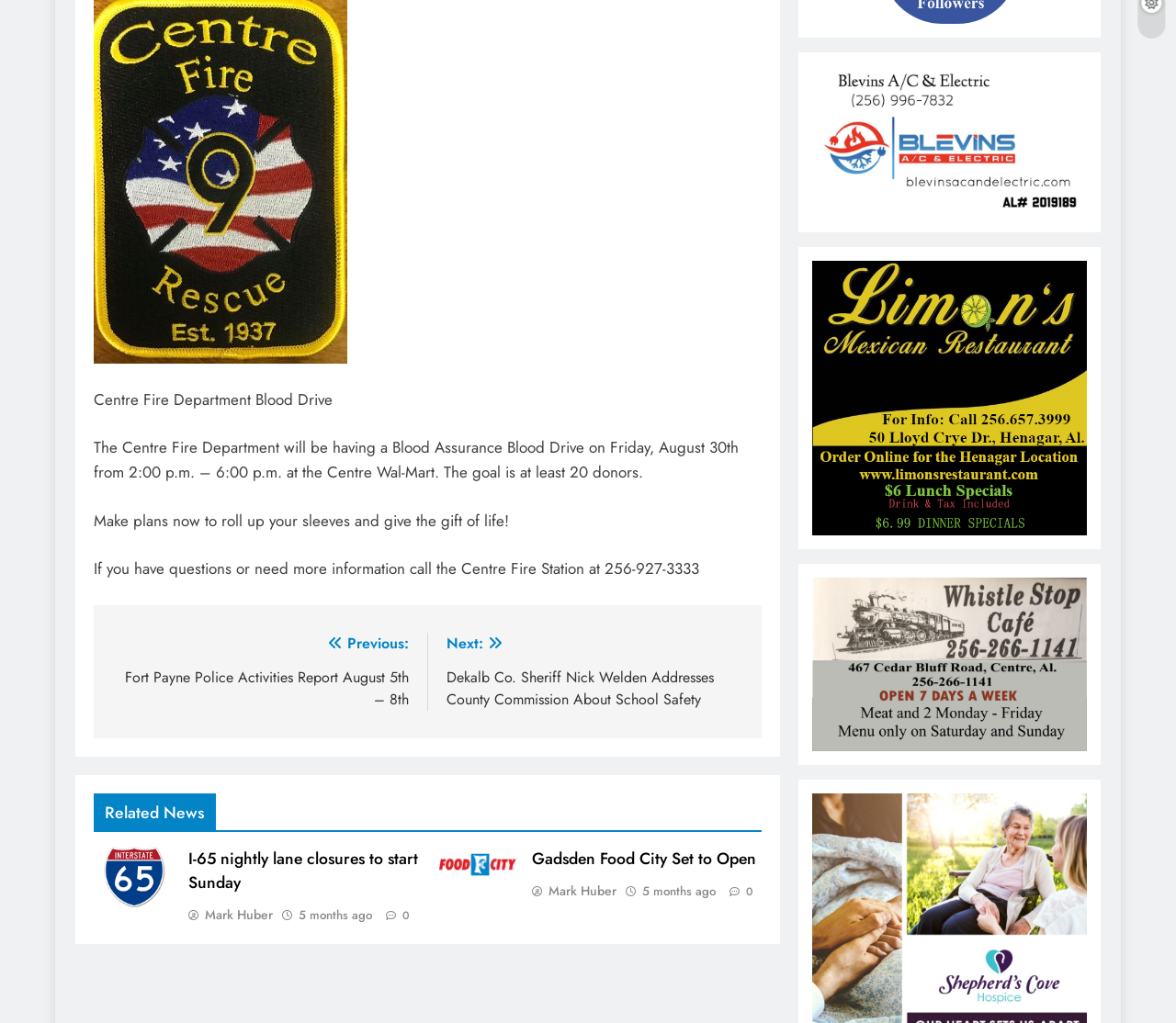Using the provided element description: "5 months ago5 months ago", determine the bounding box coordinates of the corresponding UI element in the screenshot.

[0.546, 0.864, 0.609, 0.88]